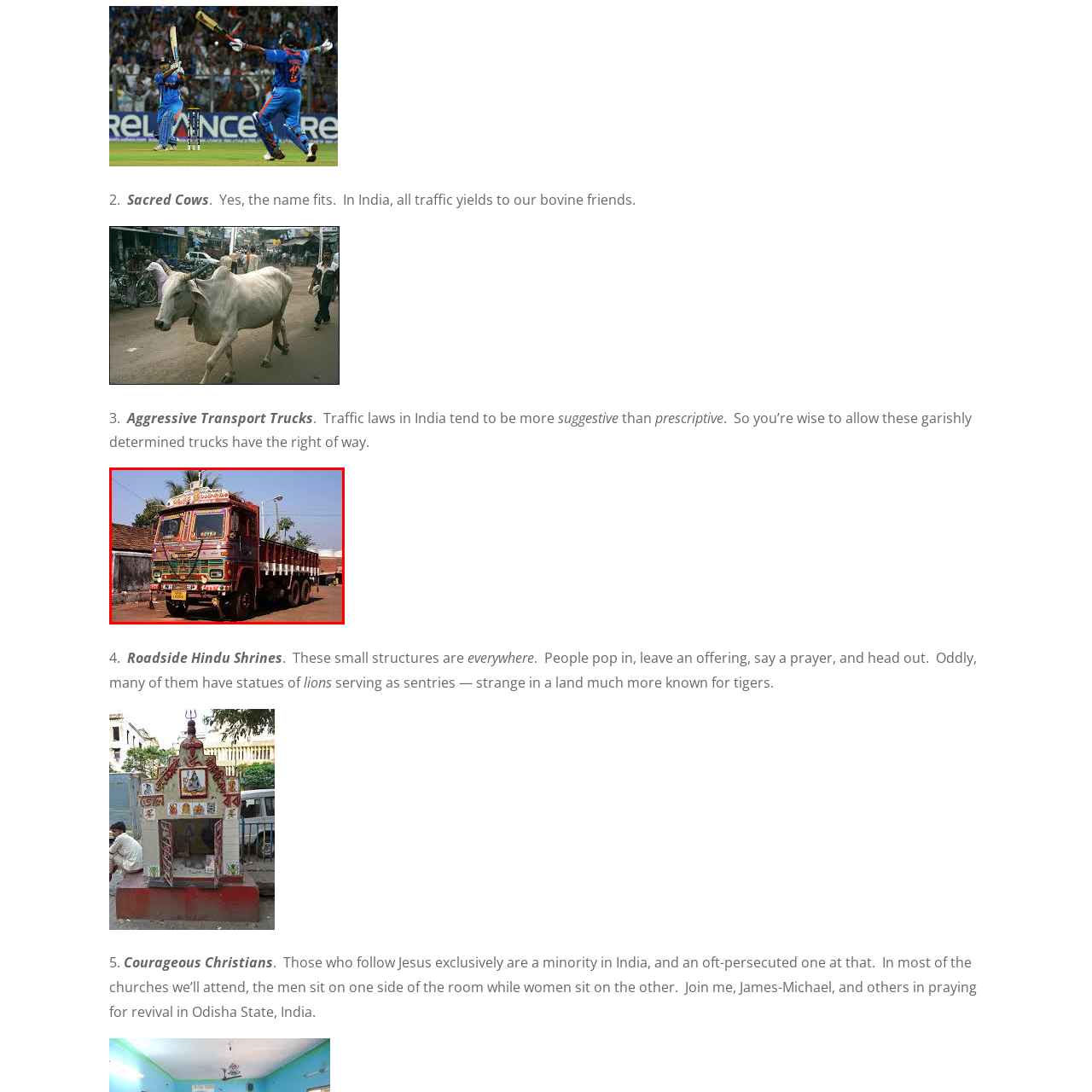Detail the features and components of the image inside the red outline.

The image showcases a vibrant Indian transport truck, characterized by its colorful decorations and elaborate paintwork, typical of many trucks seen throughout India. The truck is parked on a dusty road, likely in a rural or semi-urban setting, with hints of traditional architecture in the background. Intricate designs and motifs can be seen on the truck, a testament to the artistic expression prevalent in Indian trucking culture. This vehicle exemplifies the not-so-prescriptive nature of traffic laws in India, where such visually striking trucks often take precedence on the roads, emphasizing the importance of being cautious while navigating around them.